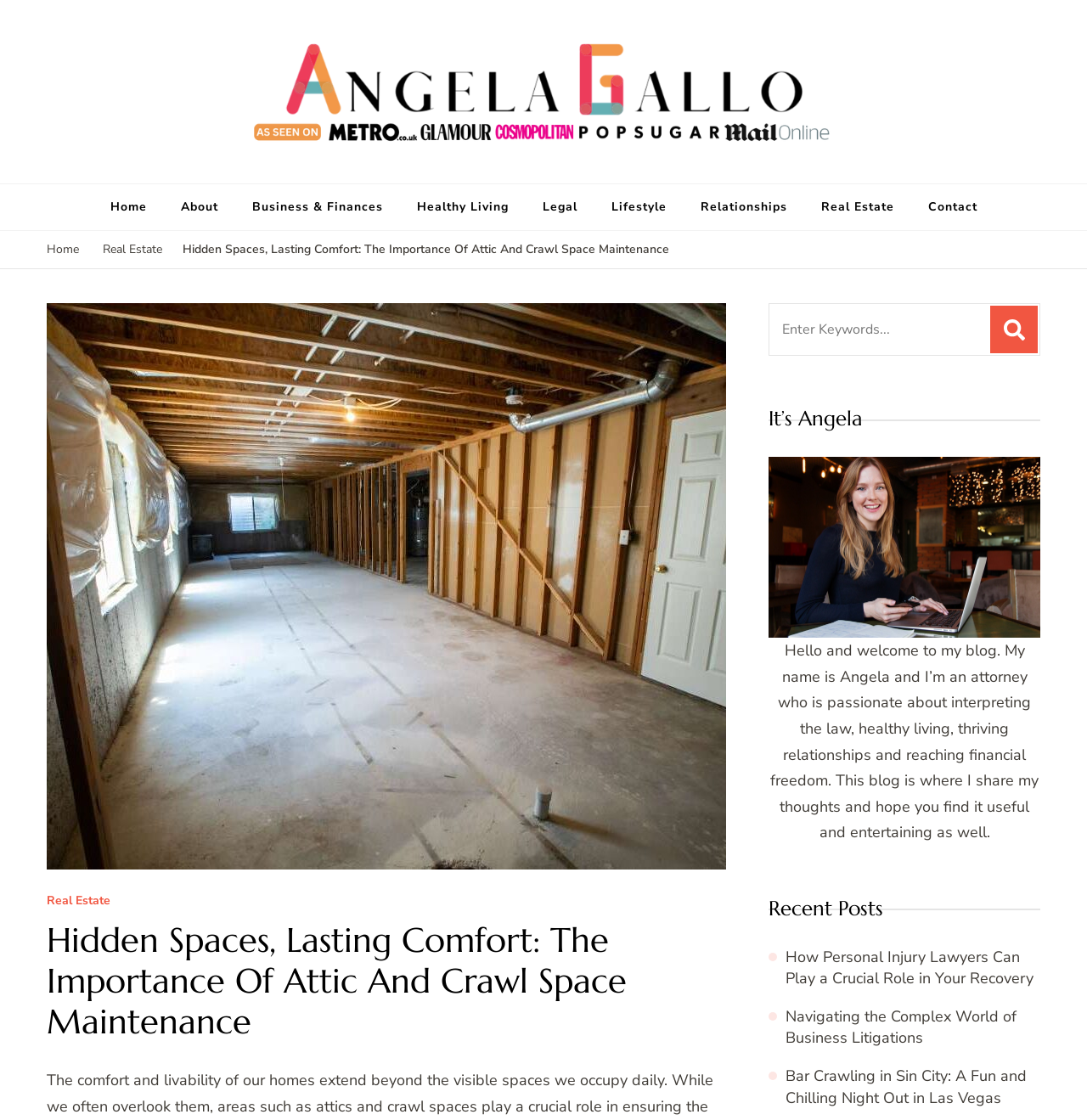Based on the image, provide a detailed response to the question:
What is the purpose of the search box?

The answer can be found by looking at the search box and its accompanying text 'Search for:', which suggests that the search box is used to search for keywords on the website.